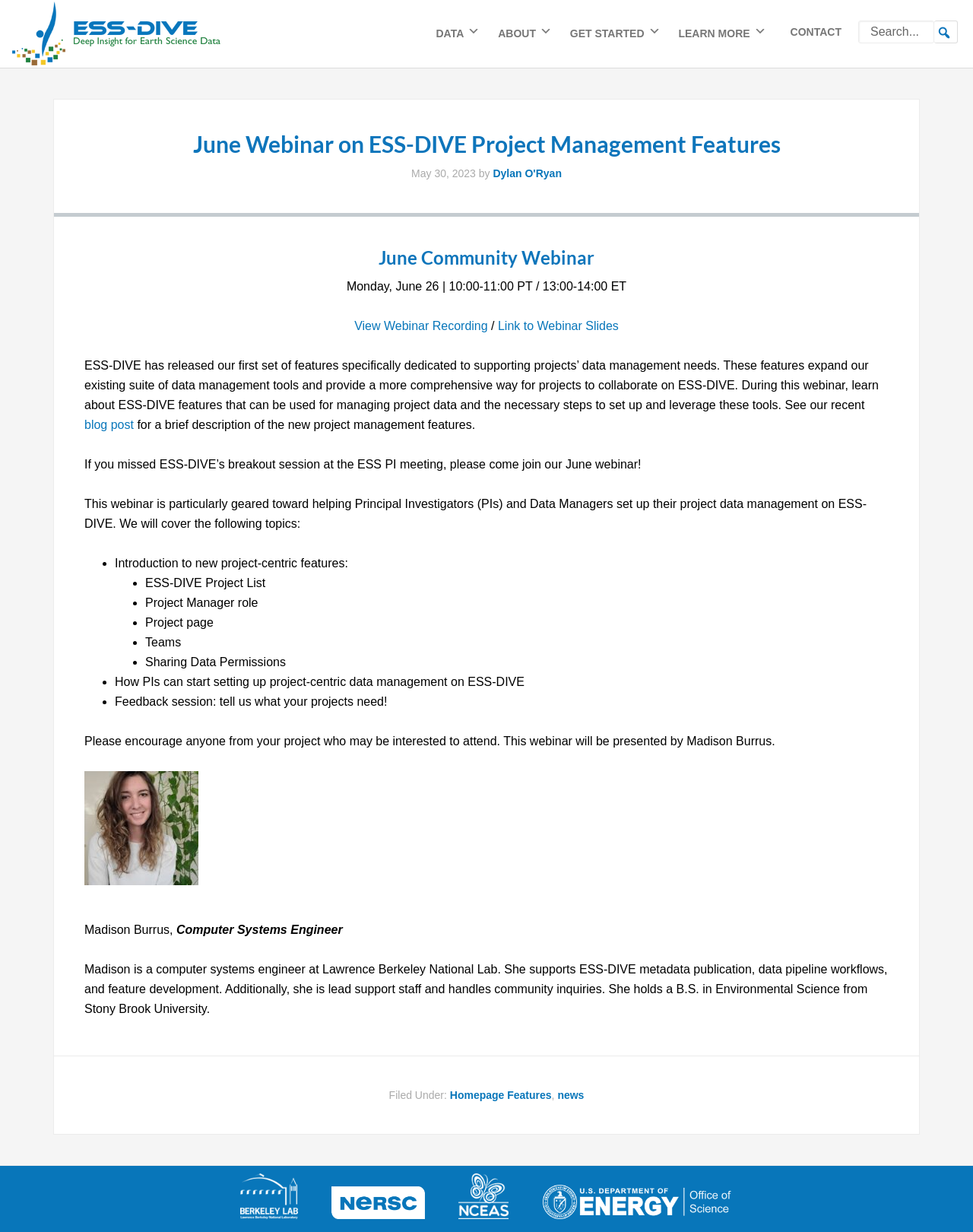What is the topic of the June webinar?
Please provide a single word or phrase as your answer based on the image.

ESS-DIVE Project Management Features